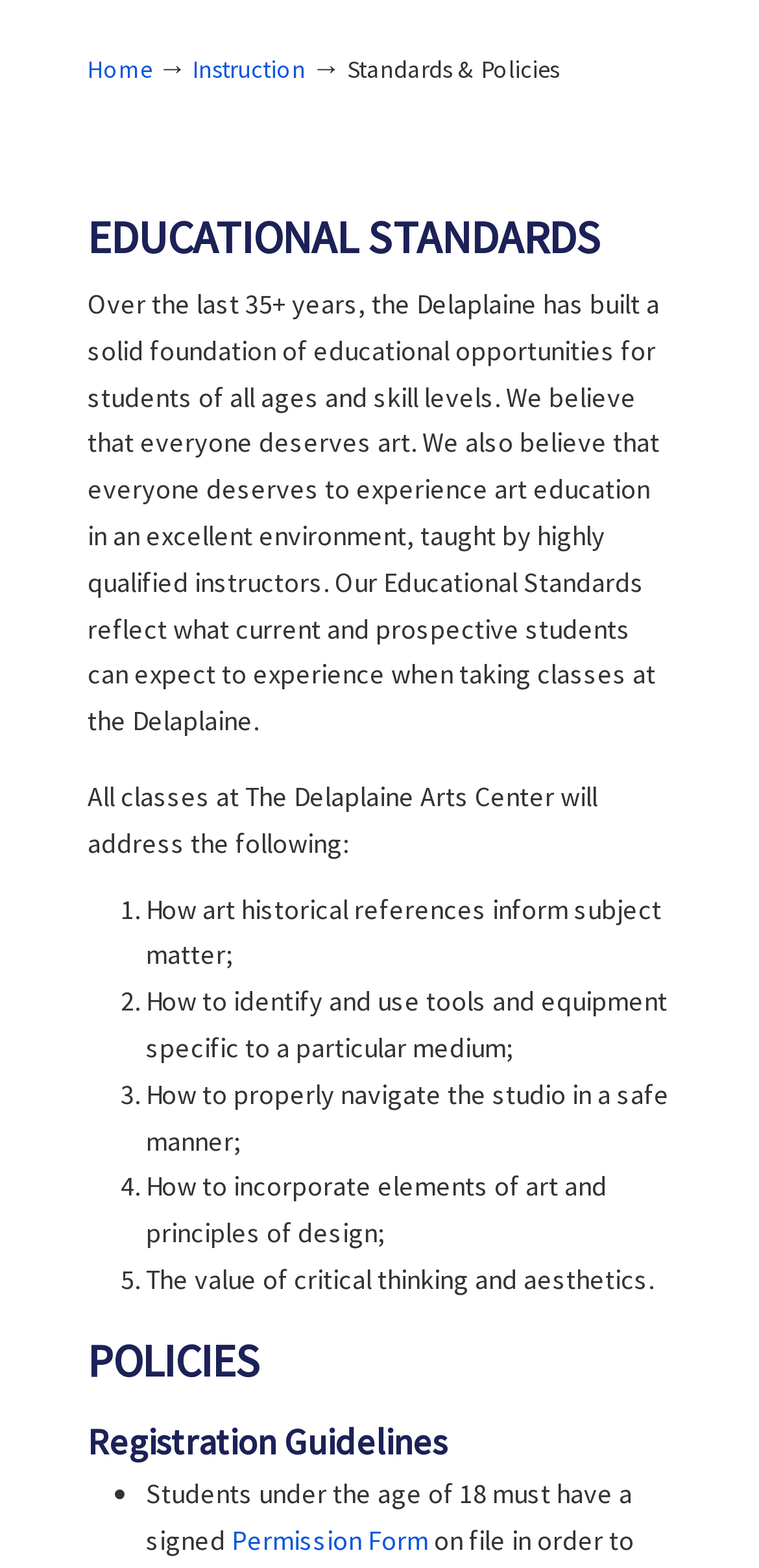Identify the bounding box for the given UI element using the description provided. Coordinates should be in the format (top-left x, top-left y, bottom-right x, bottom-right y) and must be between 0 and 1. Here is the description: Toggle navigation

None